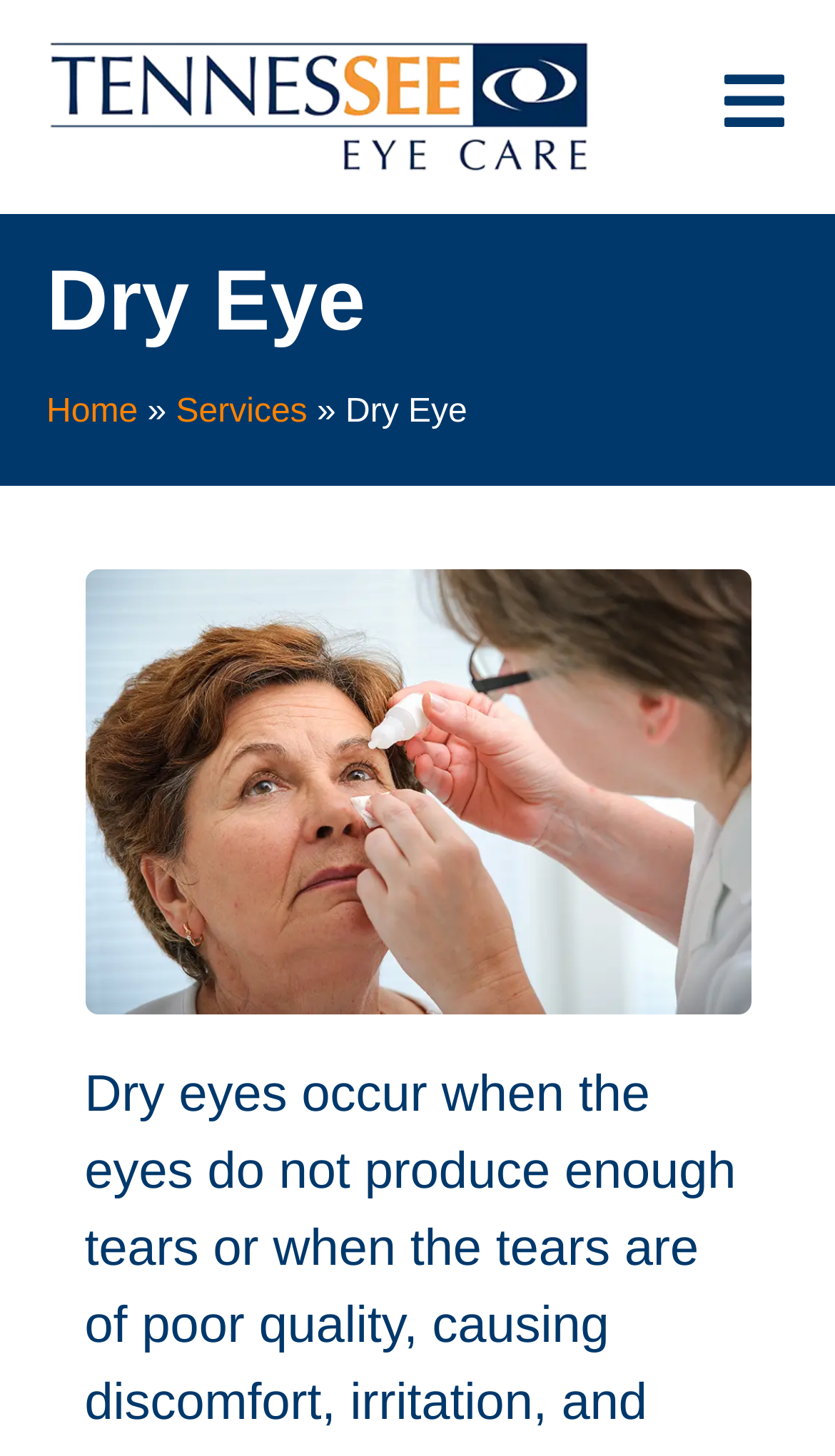Please answer the following question using a single word or phrase: 
What is the main topic of this webpage?

Dry Eye